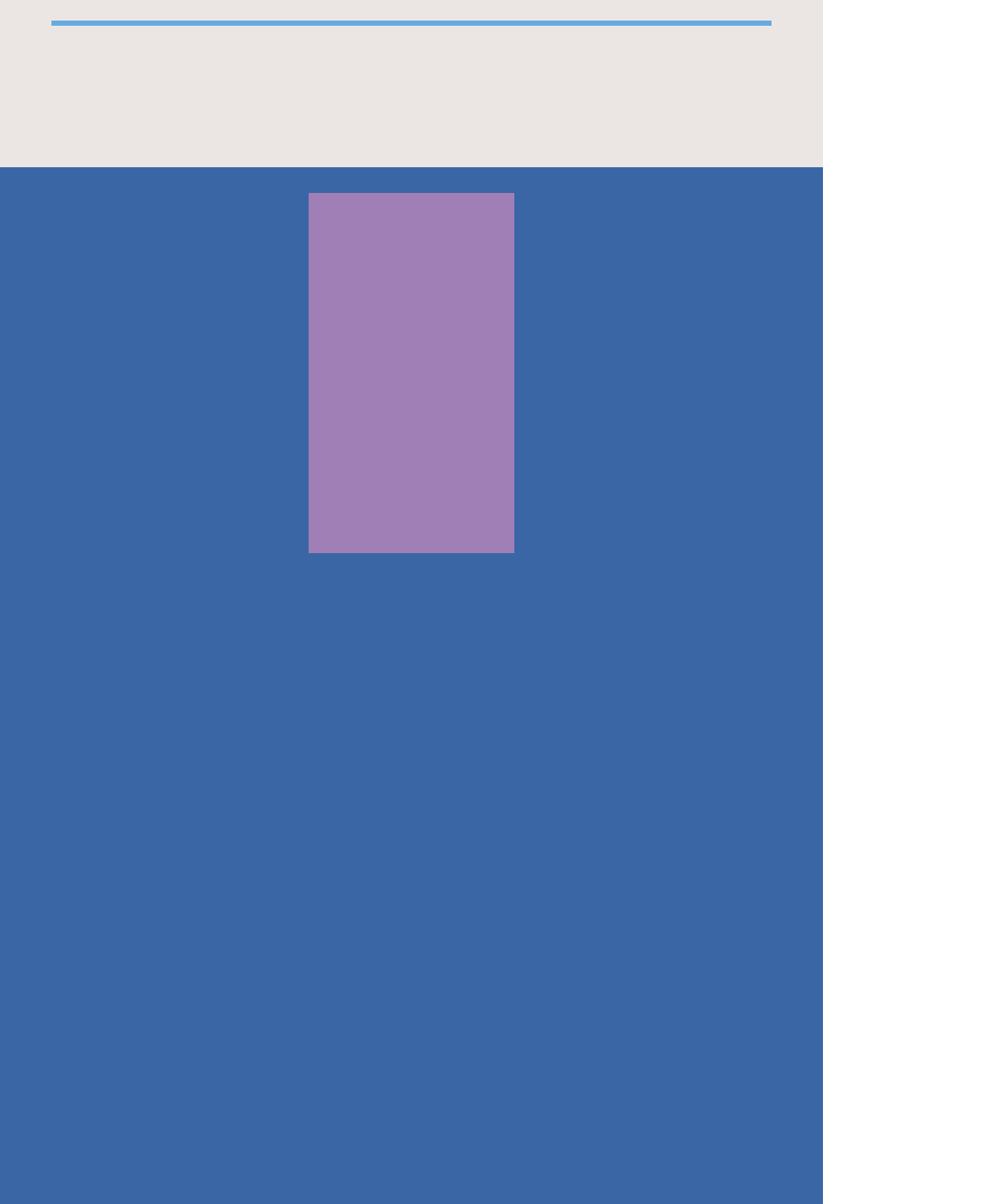How many links are there in the footer section?
Your answer should be a single word or phrase derived from the screenshot.

4